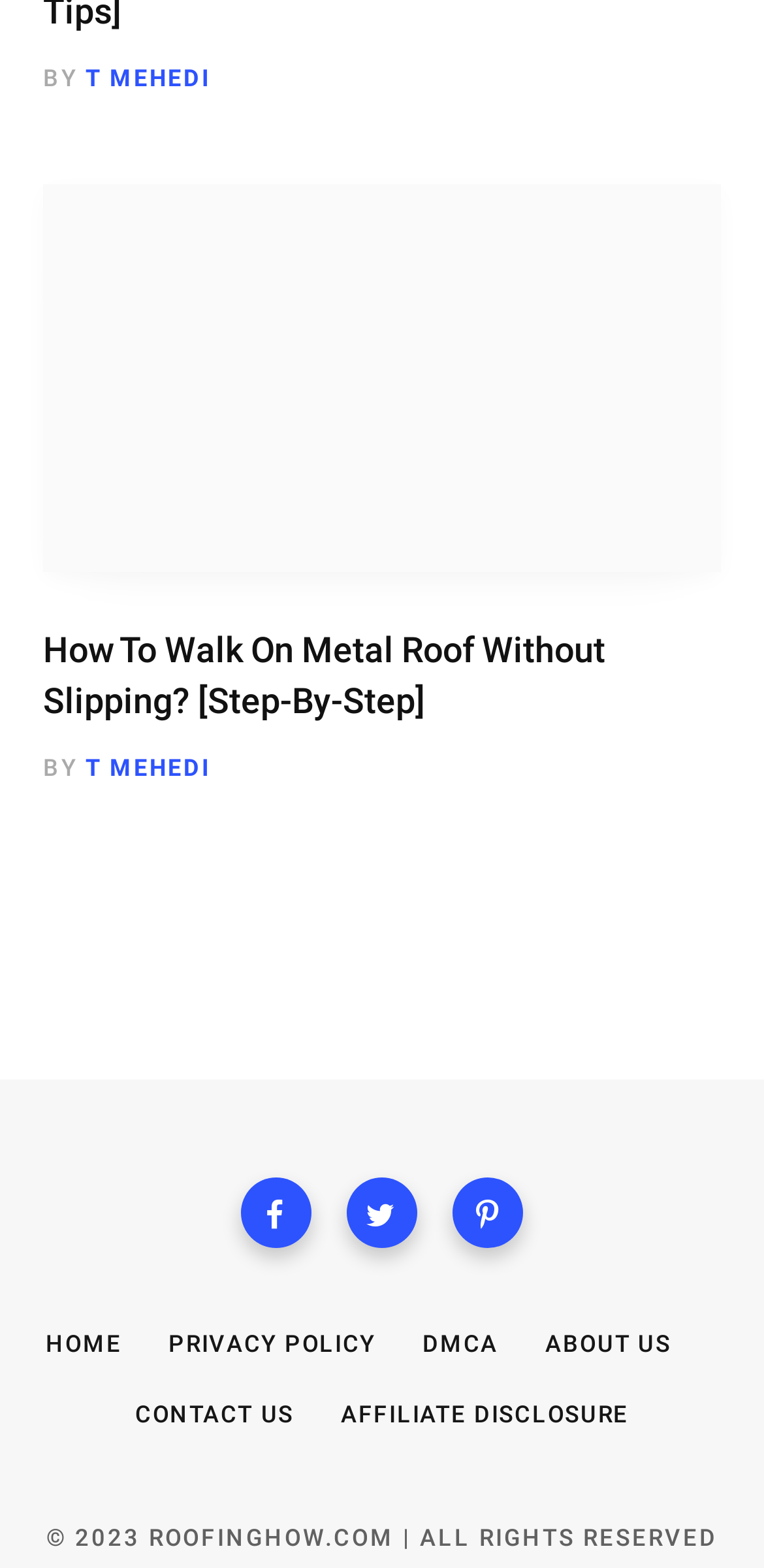Point out the bounding box coordinates of the section to click in order to follow this instruction: "contact us".

[0.177, 0.894, 0.385, 0.911]